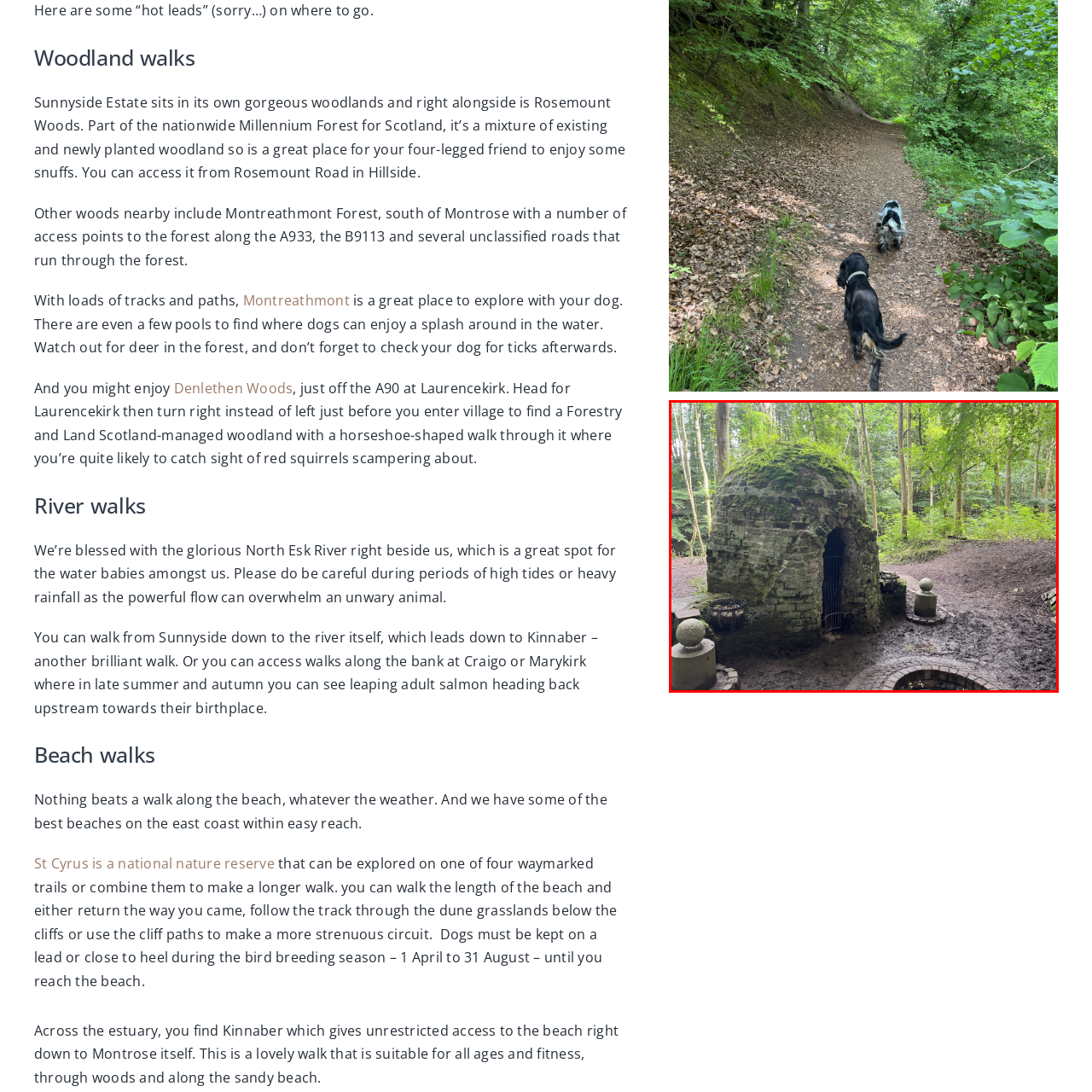Offer a comprehensive description of the image enclosed by the red box.

The image showcases a unique stone structure nestled in a lush woodland setting, likely part of a serene walking trail ideal for nature enthusiasts and dog walkers. The structure appears to be a small, dome-shaped building overgrown with moss, adding a mystical charm to the environment. Surrounding it are smooth stone features, including decorative orbs positioned at the base and a circular stone path. The scene is enriched by vibrant green foliage and tall trees, reflecting the peaceful ambiance of nearby areas like Sunnyside Estate and Rosemount Woods, which offer various woodland tracks for exploration. These locations are popular for leisurely walks and even provide opportunities for dogs to enjoy the natural surroundings. This hidden gem beautifully illustrates the enchanting beauty of woodland walks, emphasizing the connection between nature and outdoor activities.